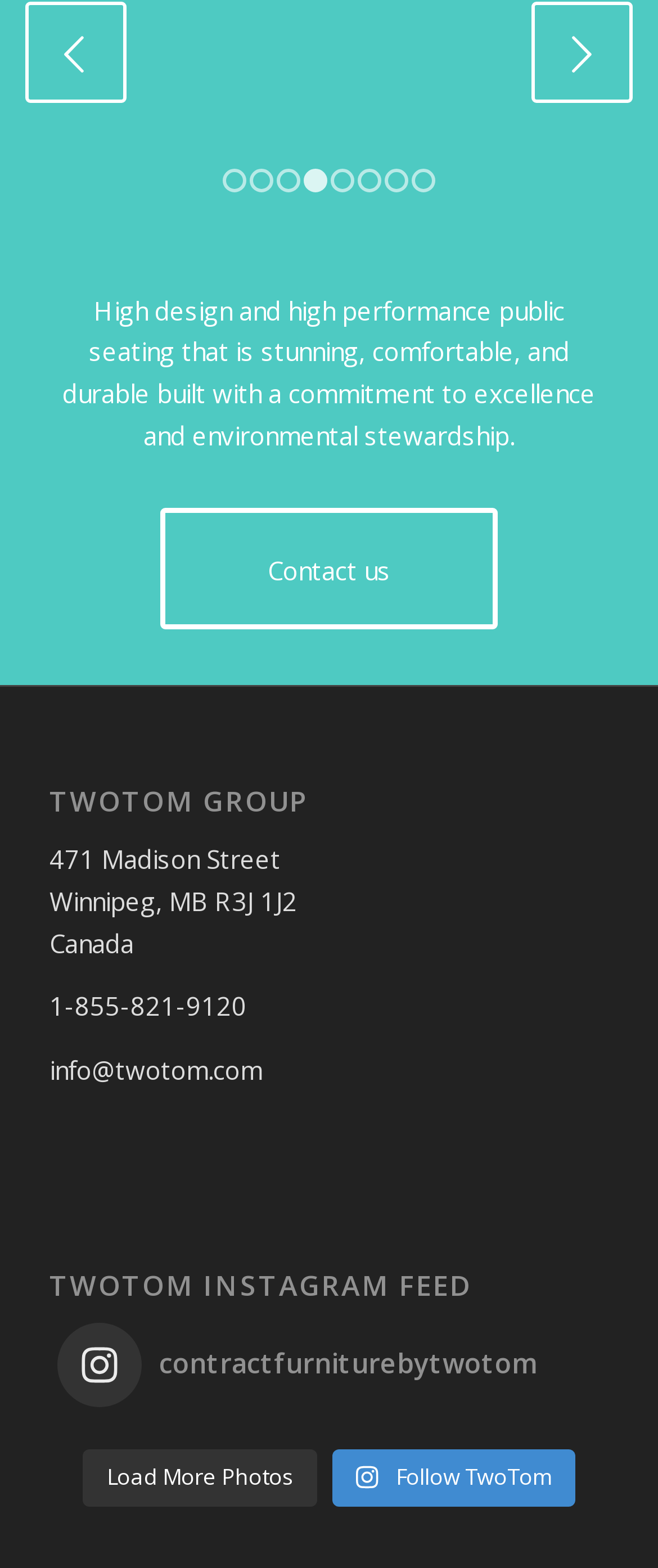What is the company name?
Using the information from the image, provide a comprehensive answer to the question.

The company name can be found in the heading element with the text 'TWOTOM GROUP' located at the top of the webpage.